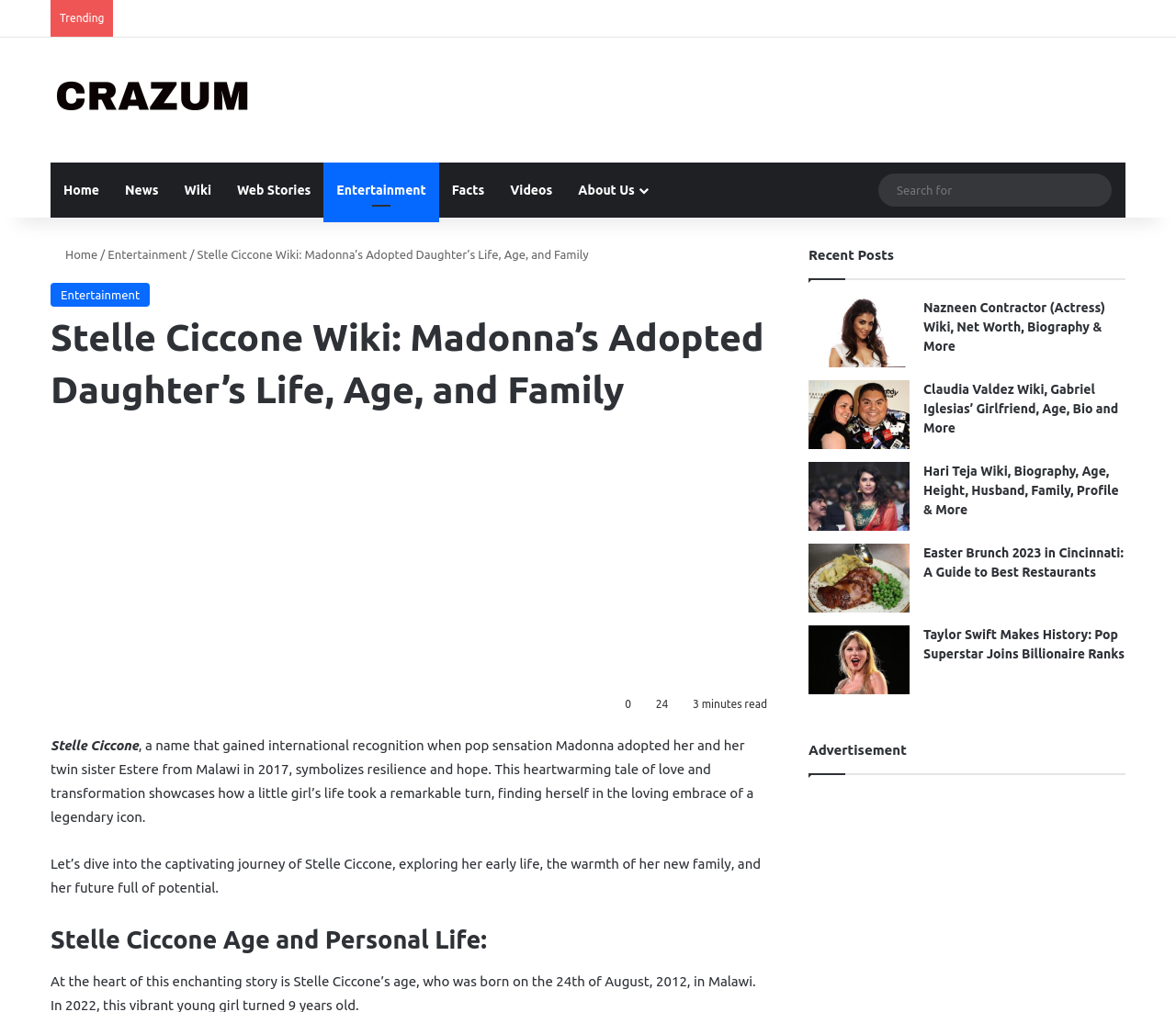With reference to the screenshot, provide a detailed response to the question below:
How many minutes does it take to read the article?

The webpage indicates that the article takes 3 minutes to read, as shown in the static text '3 minutes read' near the top of the webpage.